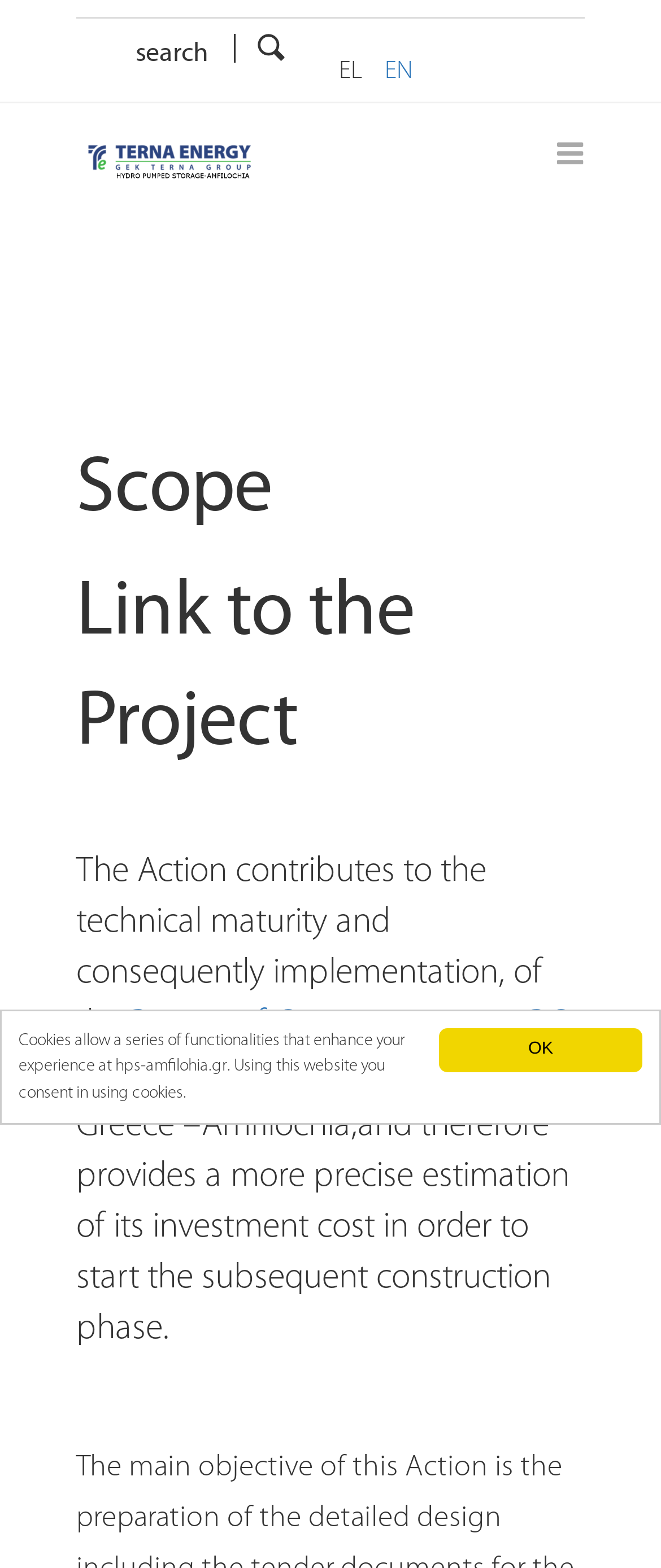Elaborate on the information and visuals displayed on the webpage.

The webpage is about TERNA ENERGY's project, "The Action". At the top right corner, there is a link to accept cookies, labeled "OK". Below it, there is a brief description of how cookies are used on the website. 

On the top left, there are three links: "search", "EL", and "EN", which are likely language options. Next to them, there is a link to the TERNA ENERGY website, accompanied by the company's logo. 

On the right side of the page, there is a social media link, represented by an icon. 

The main content of the page is divided into sections, with headings "Scope" and "Link to the Project". Under the "Scope" section, there is a paragraph of text describing how "The Action" contributes to the technical maturity of a project. This text is followed by a link to "Project of Common Interest PCI". 

Below this, there is another paragraph of text, which provides more details about the project, specifically the hydro-pumped storage in Greece – Amfilochia, and its investment cost estimation.